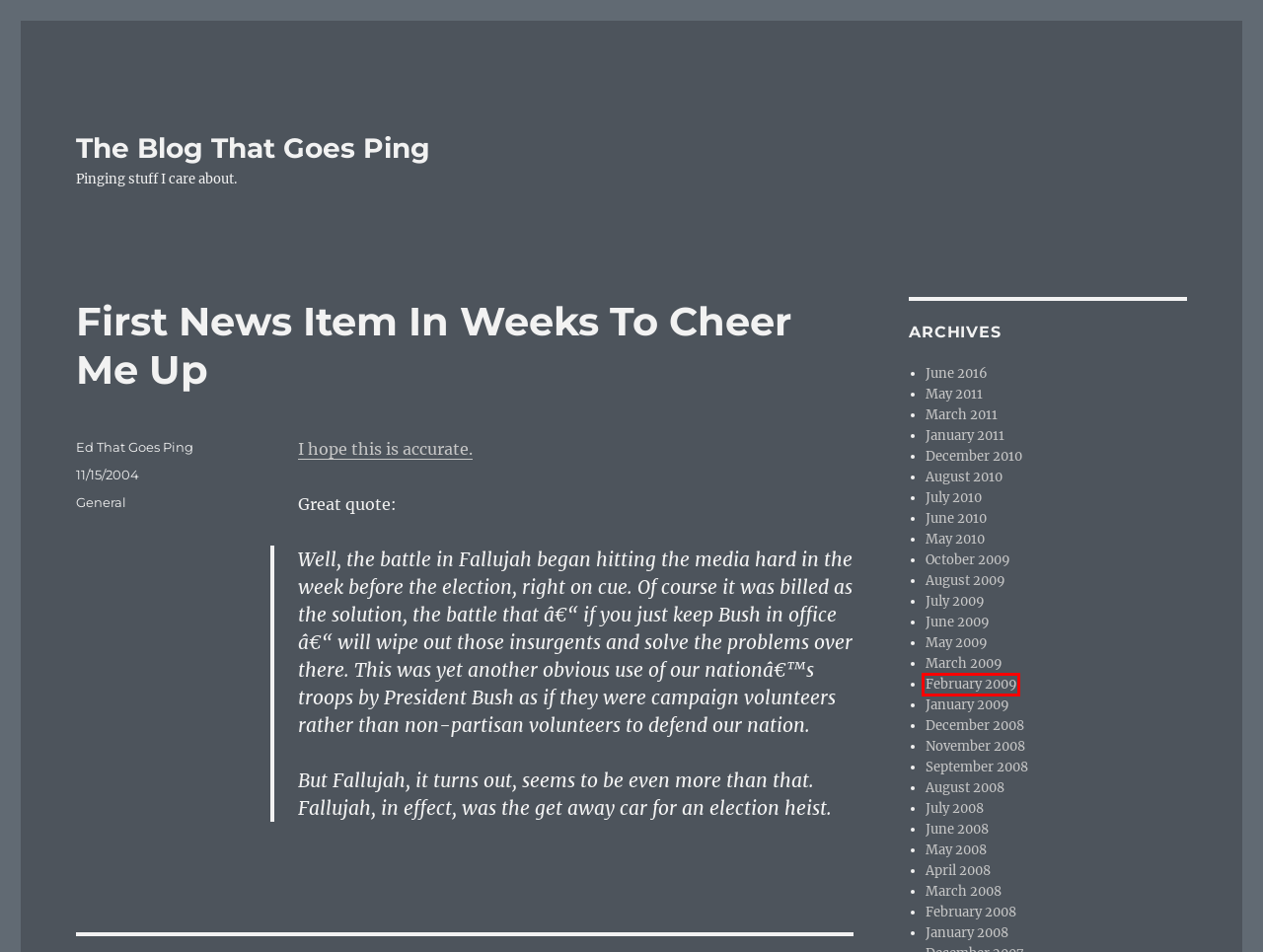View the screenshot of the webpage containing a red bounding box around a UI element. Select the most fitting webpage description for the new page shown after the element in the red bounding box is clicked. Here are the candidates:
A. June 2016 – The Blog That Goes Ping
B. December 2008 – The Blog That Goes Ping
C. February 2009 – The Blog That Goes Ping
D. May 2010 – The Blog That Goes Ping
E. January 2009 – The Blog That Goes Ping
F. March 2011 – The Blog That Goes Ping
G. ModerateIndependent
H. October 2009 – The Blog That Goes Ping

C